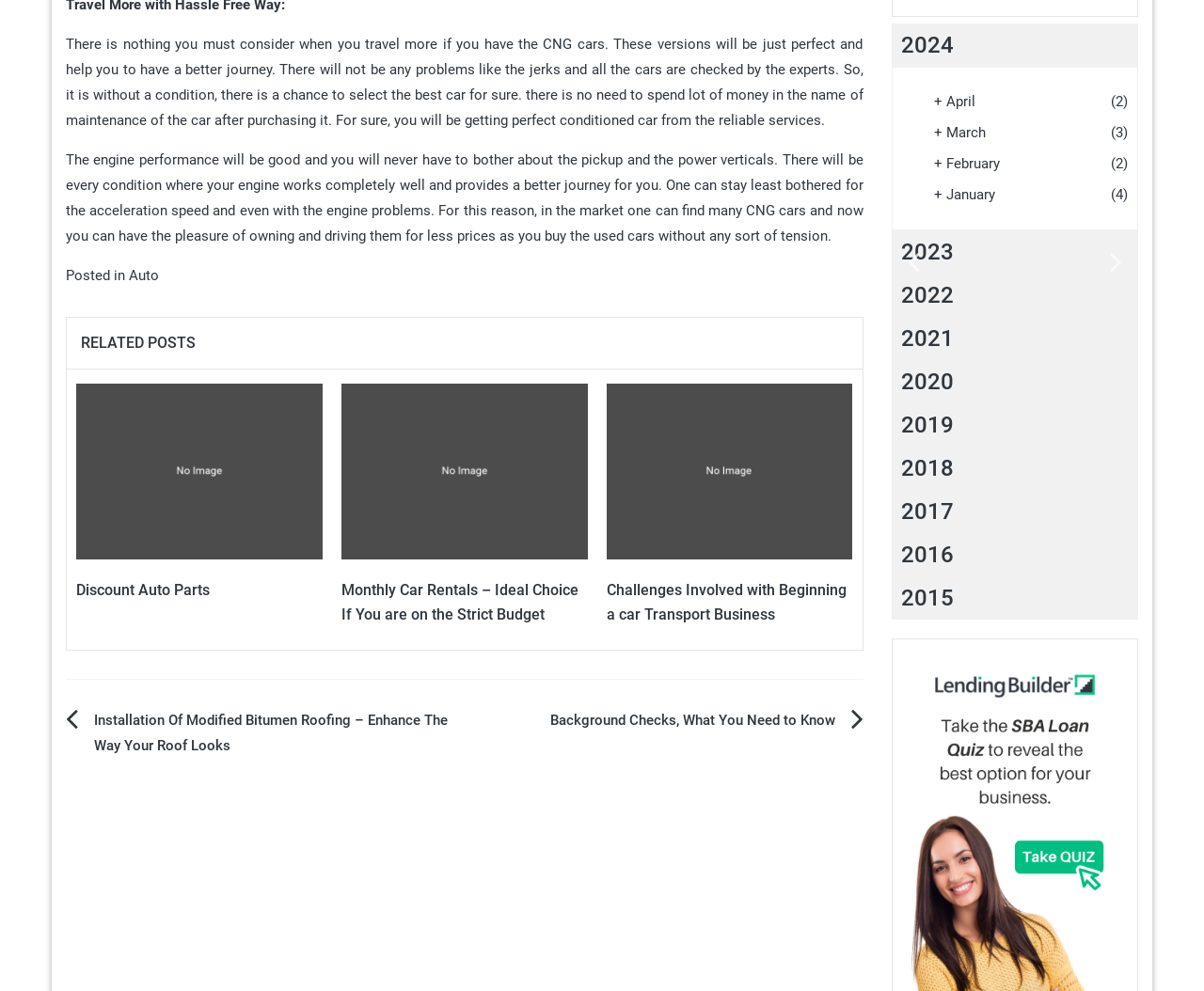What is the topic of the main article?
Give a detailed explanation using the information visible in the image.

The main article is about the benefits of CNG cars, mentioning that they are perfect for travel and do not require a lot of maintenance.